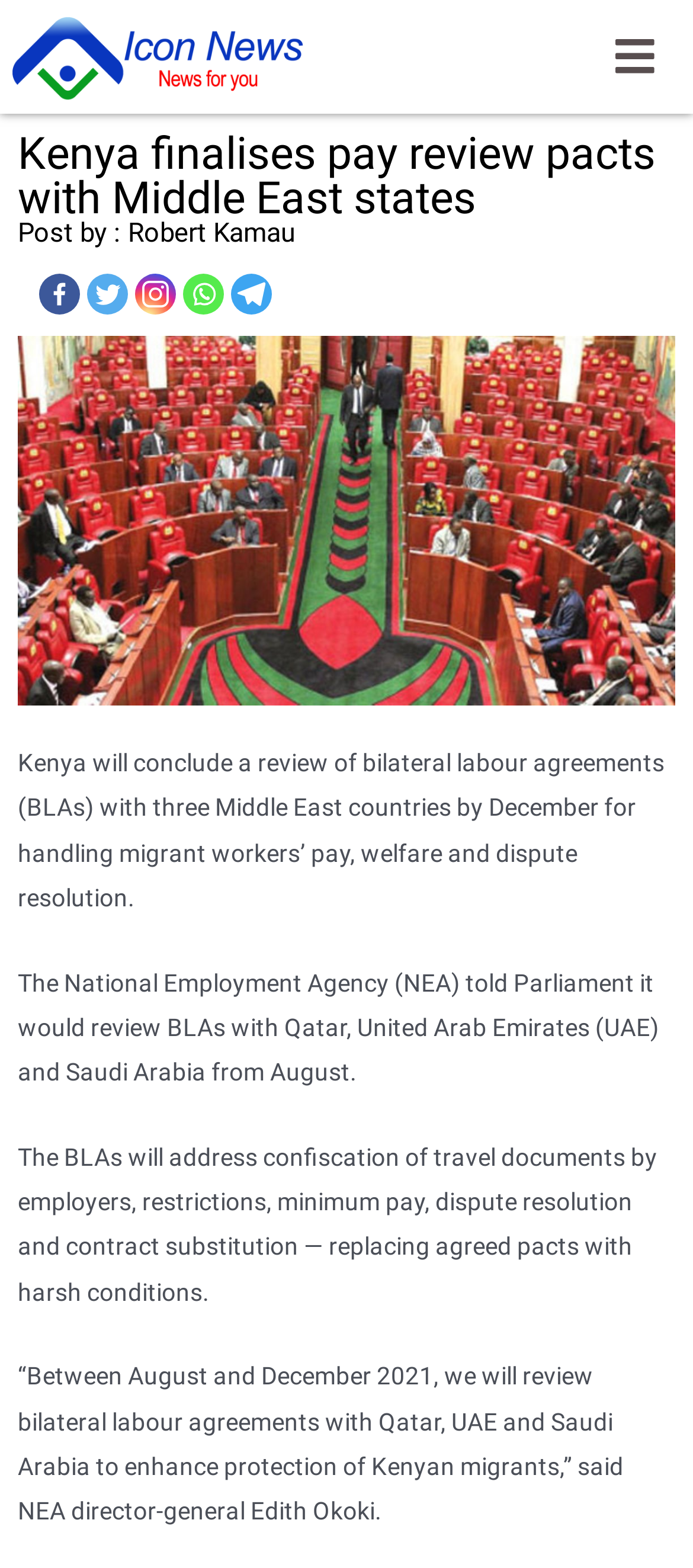From the element description: "title="Twitter"", extract the bounding box coordinates of the UI element. The coordinates should be expressed as four float numbers between 0 and 1, in the order [left, top, right, bottom].

[0.126, 0.175, 0.185, 0.201]